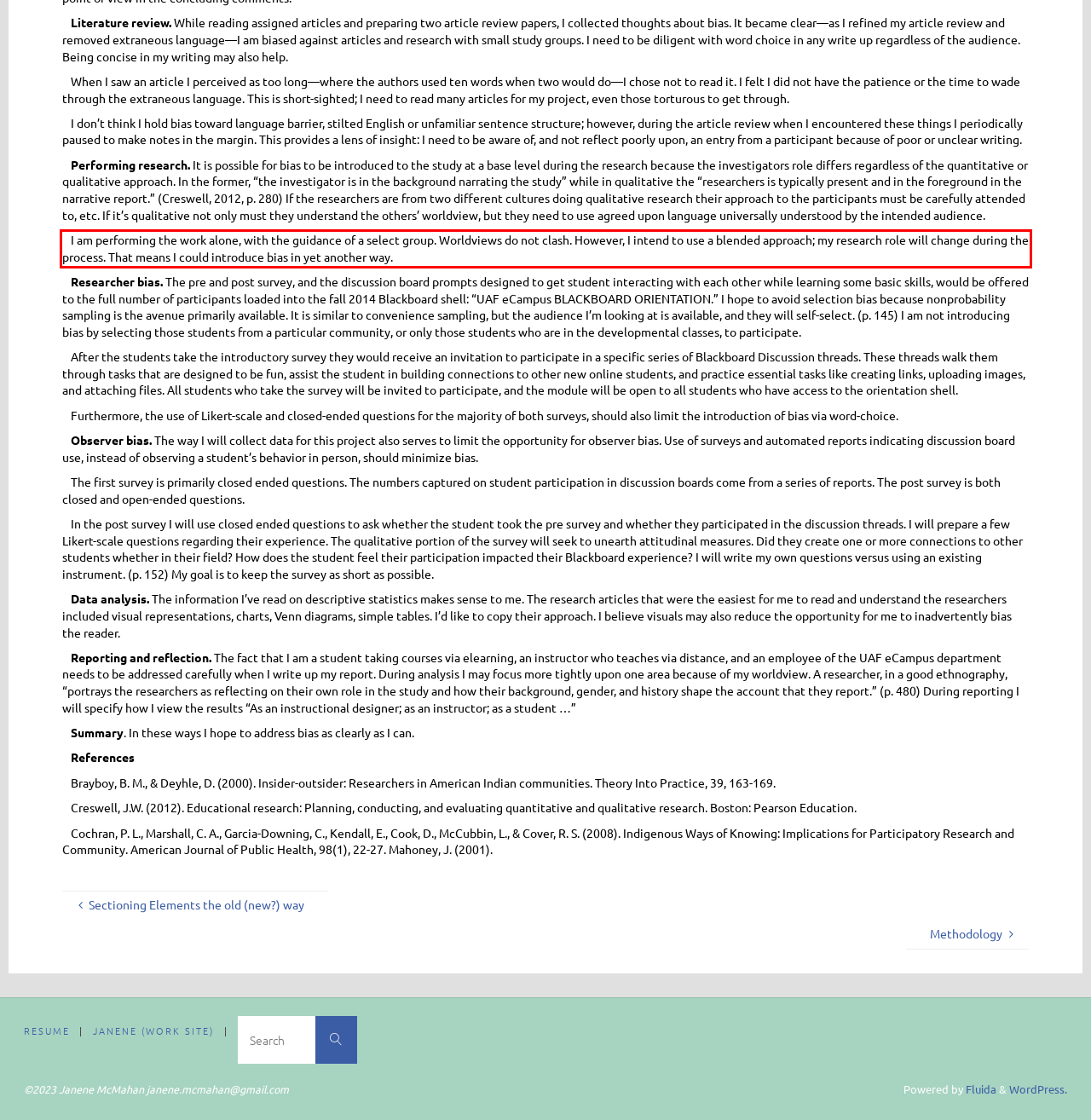Examine the screenshot of the webpage, locate the red bounding box, and generate the text contained within it.

I am performing the work alone, with the guidance of a select group. Worldviews do not clash. However, I intend to use a blended approach; my research role will change during the process. That means I could introduce bias in yet another way.